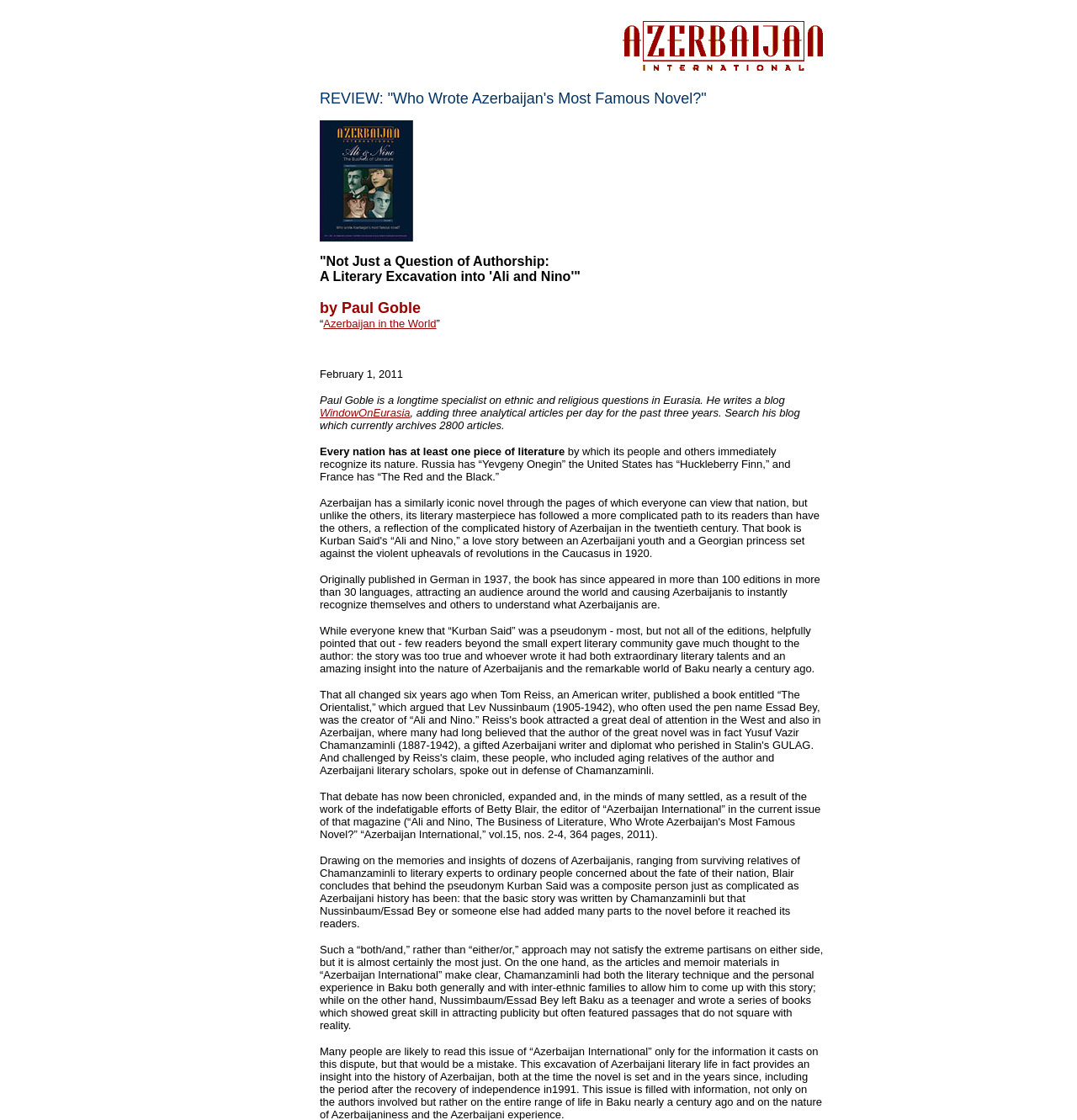Detail the various sections and features of the webpage.

This webpage is about Azerbaijan, featuring a collection of articles, photos, music samples, and more. At the top, there is a logo image with the text "Azerbaijan International" next to it. Below the logo, there is a section with a title "REVIEW: 'Who Wrote Azerbaijan's Most Famous Novel?'" accompanied by a small image with the text "ai 15:2-4". 

The main content of the webpage is an article written by Paul Goble, a specialist on ethnic and religious questions in Eurasia. The article discusses the novel "Ali and Nino" and its authorship. The text is divided into several paragraphs, with some links and images scattered throughout. 

On the left side of the article, there is a section with the author's name, "Paul Goble", and a brief description of his work. Below this section, there is a paragraph of text that introduces the topic of the article. The article itself is a lengthy discussion of the novel "Ali and Nino", its significance, and the controversy surrounding its authorship. 

Throughout the article, there are several paragraphs of text that explore the history of the novel, its translations, and its impact on Azerbaijani culture. The text also mentions other literary works and their significance in different cultures. The article concludes with a discussion of the authorship of "Ali and Nino" and the various theories surrounding it.